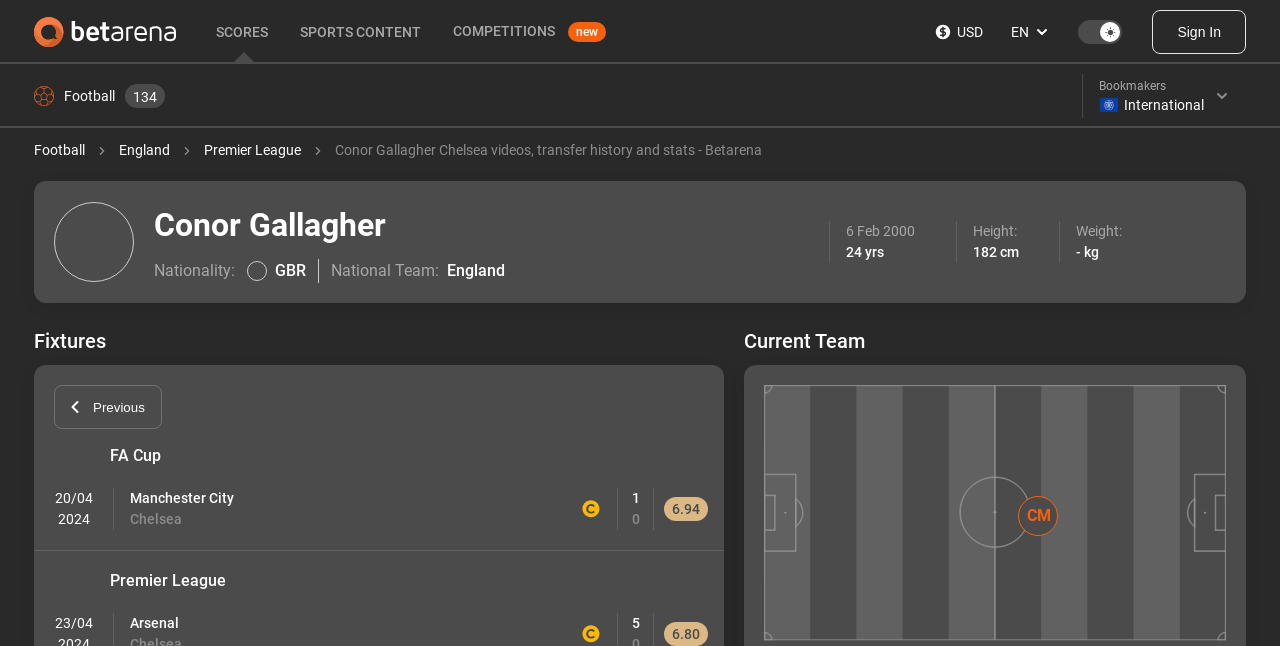Give a one-word or short phrase answer to the question: 
What is Conor Gallagher's current team?

Chelsea